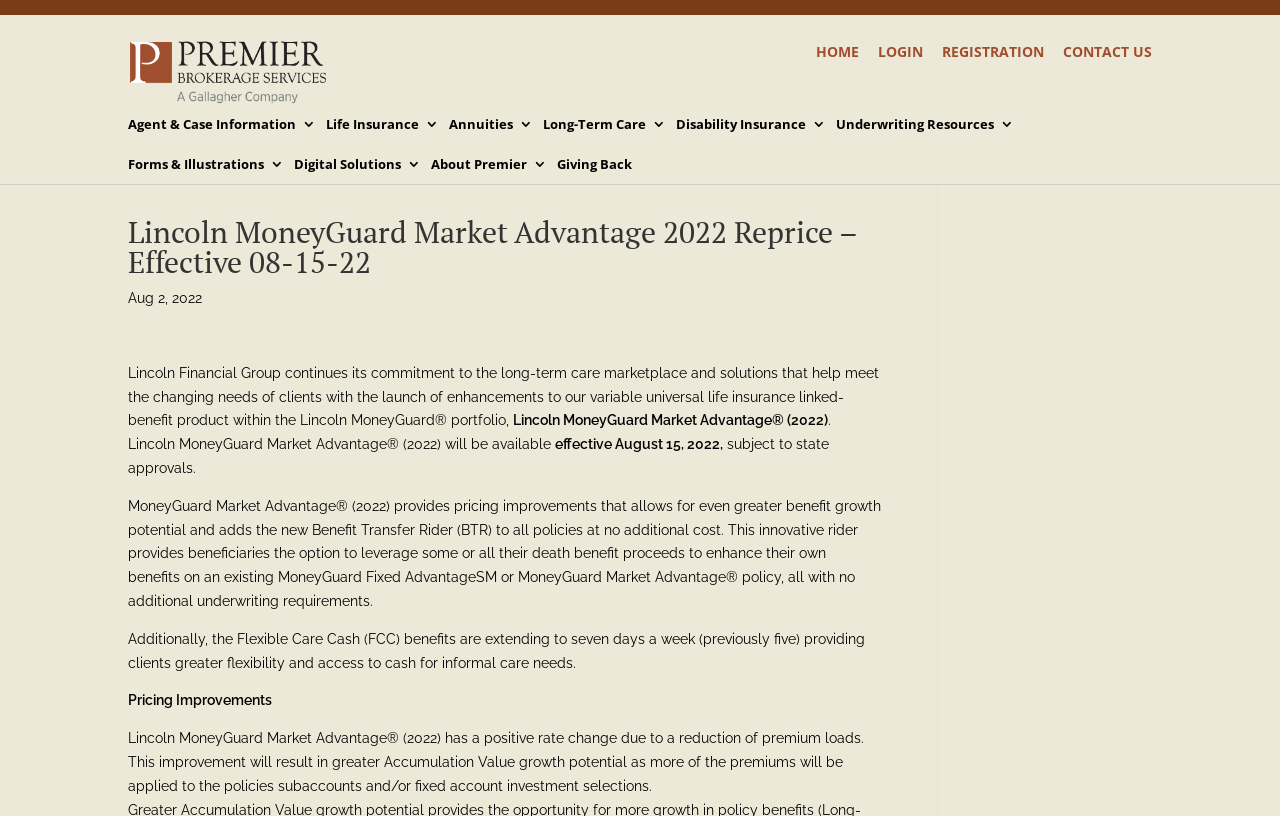Please determine the heading text of this webpage.

Lincoln MoneyGuard Market Advantage 2022 Reprice – Effective 08-15-22